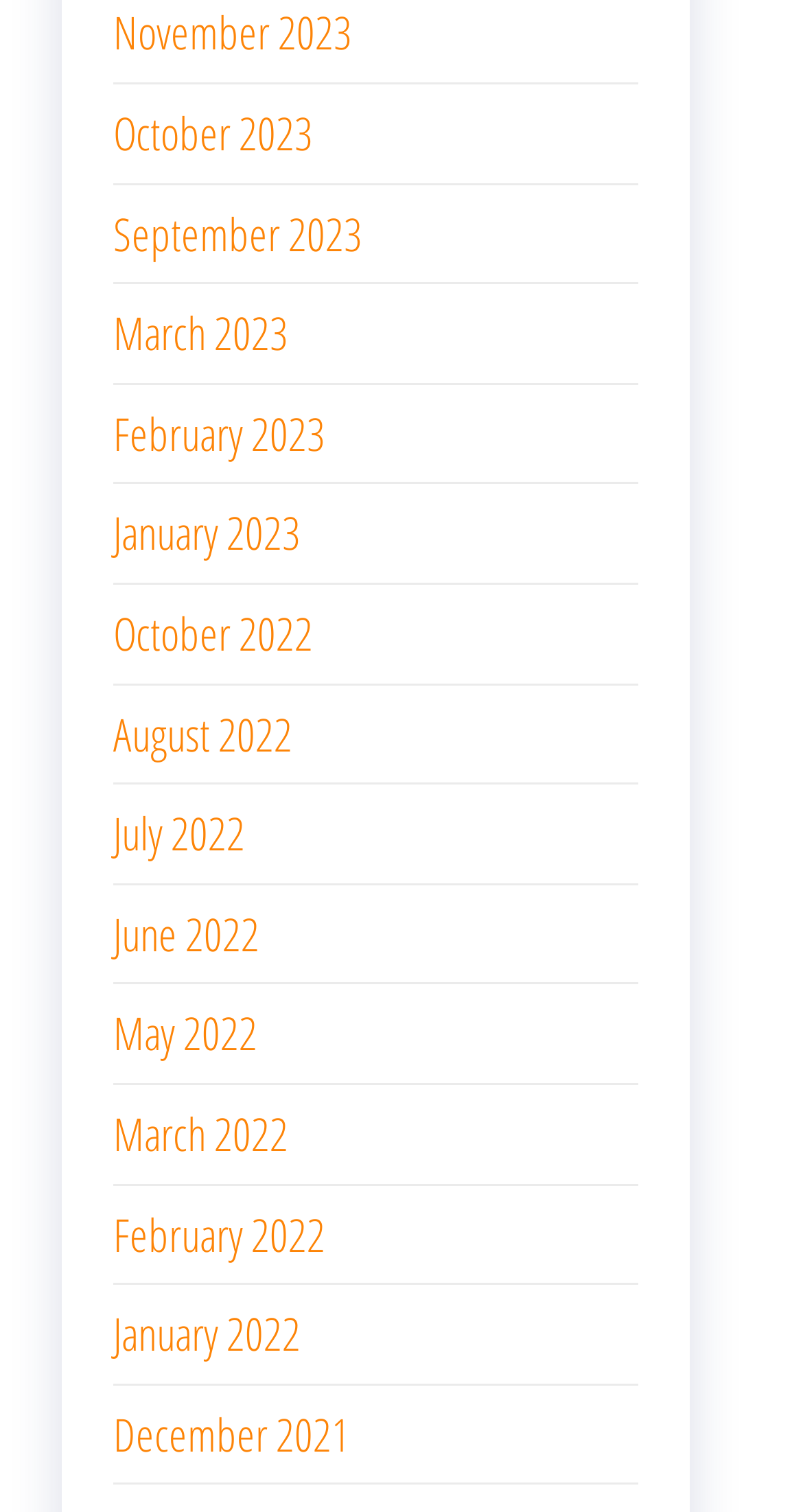Determine the bounding box coordinates of the element that should be clicked to execute the following command: "Read about Vogue".

None